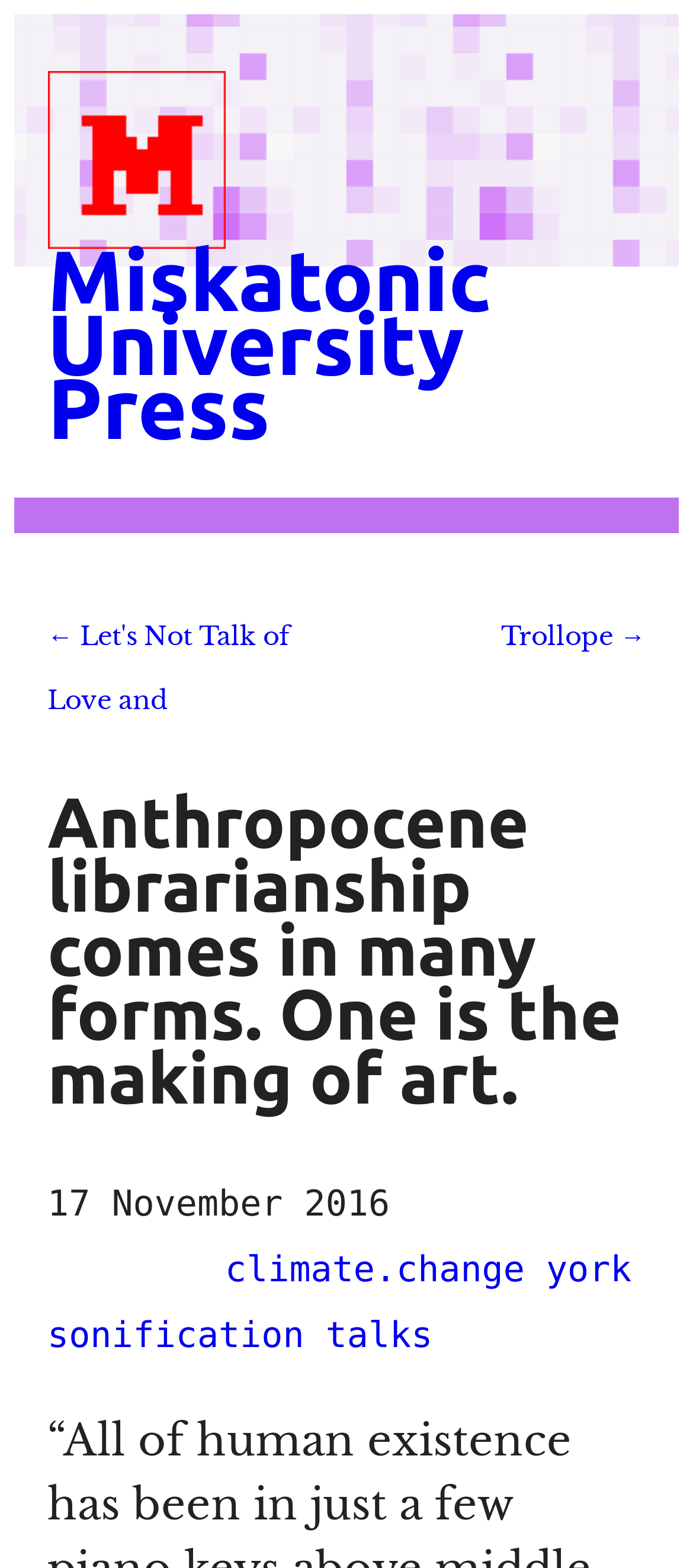What is the name of the university press?
Ensure your answer is thorough and detailed.

The name of the university press can be found in the heading element at the top of the webpage, which is 'Miskatonic University Press'.